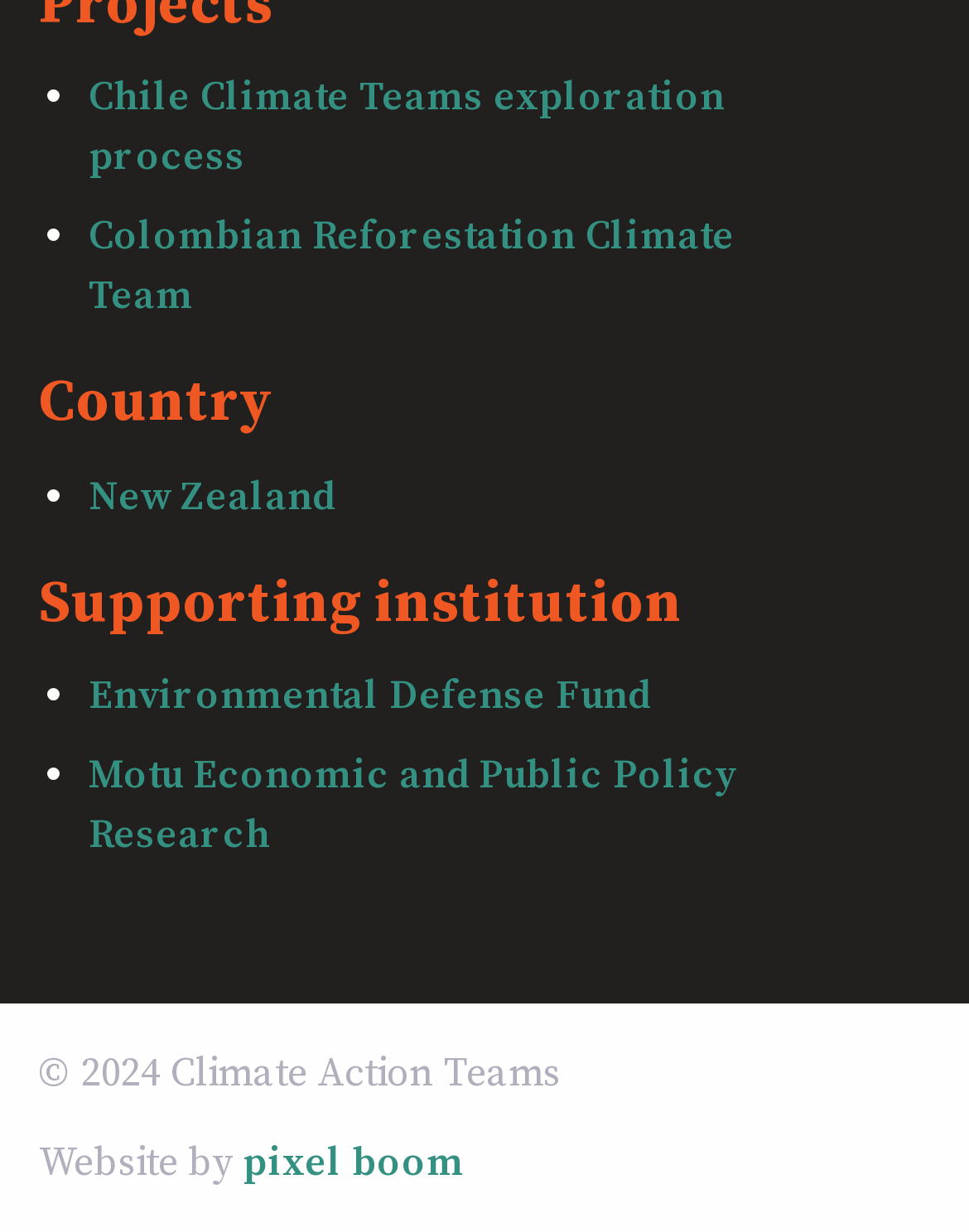Provide a one-word or brief phrase answer to the question:
What is the name of the institution supporting the Climate Action Teams?

Environmental Defense Fund